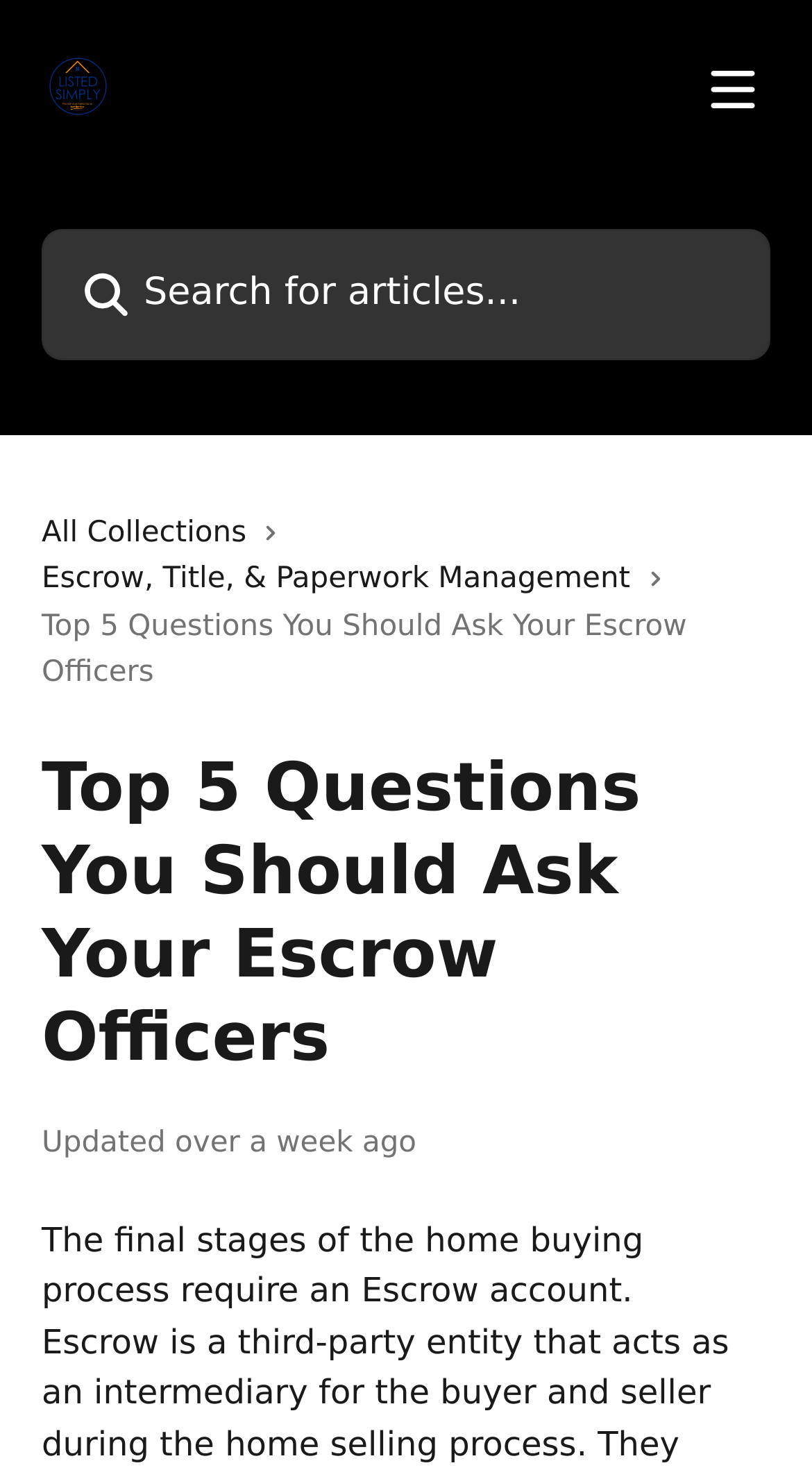Highlight the bounding box of the UI element that corresponds to this description: "name="q" placeholder="Search for articles..."".

[0.051, 0.155, 0.949, 0.243]